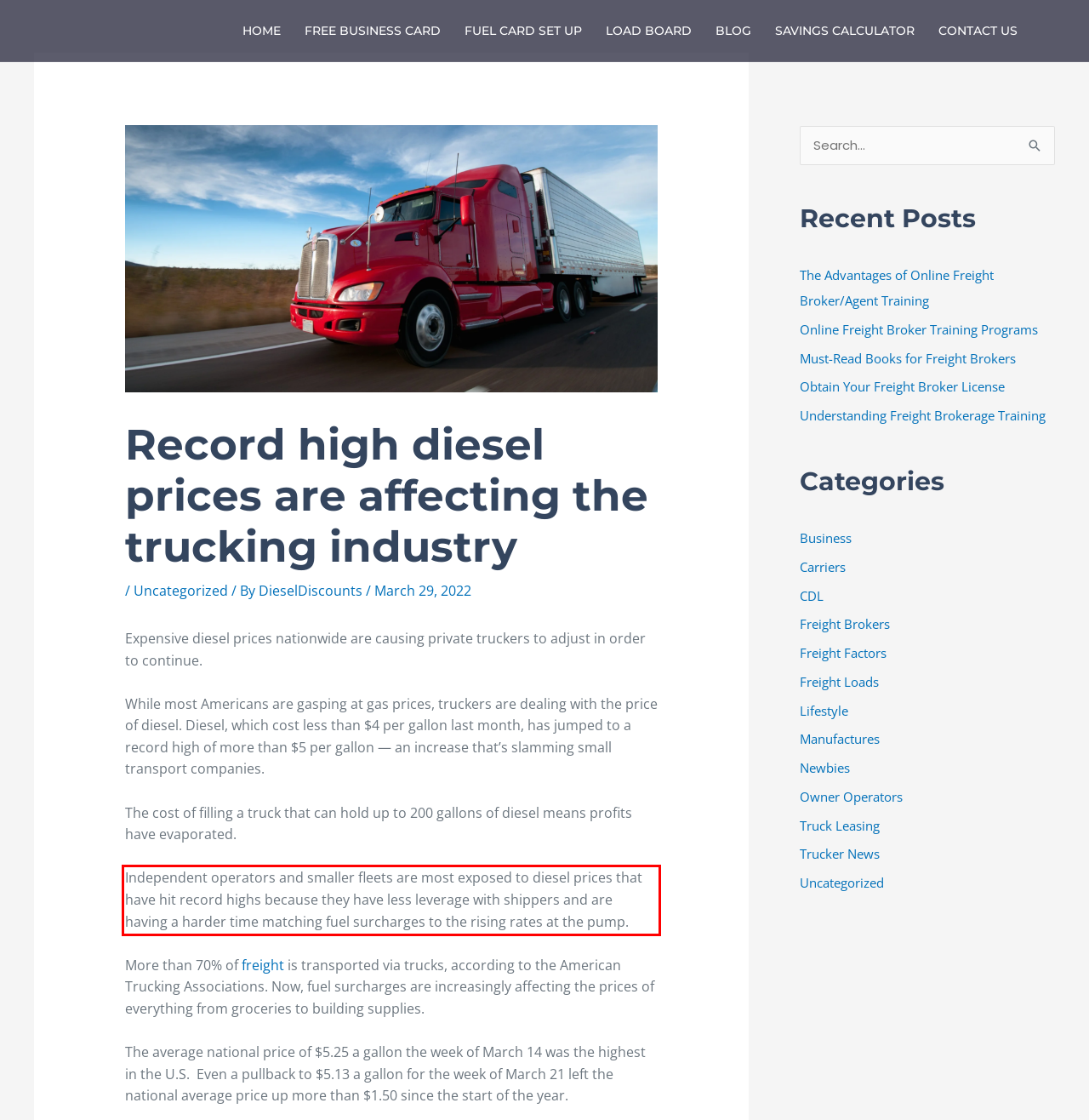Identify and extract the text within the red rectangle in the screenshot of the webpage.

Independent operators and smaller fleets are most exposed to diesel prices that have hit record highs because they have less leverage with shippers and are having a harder time matching fuel surcharges to the rising rates at the pump.